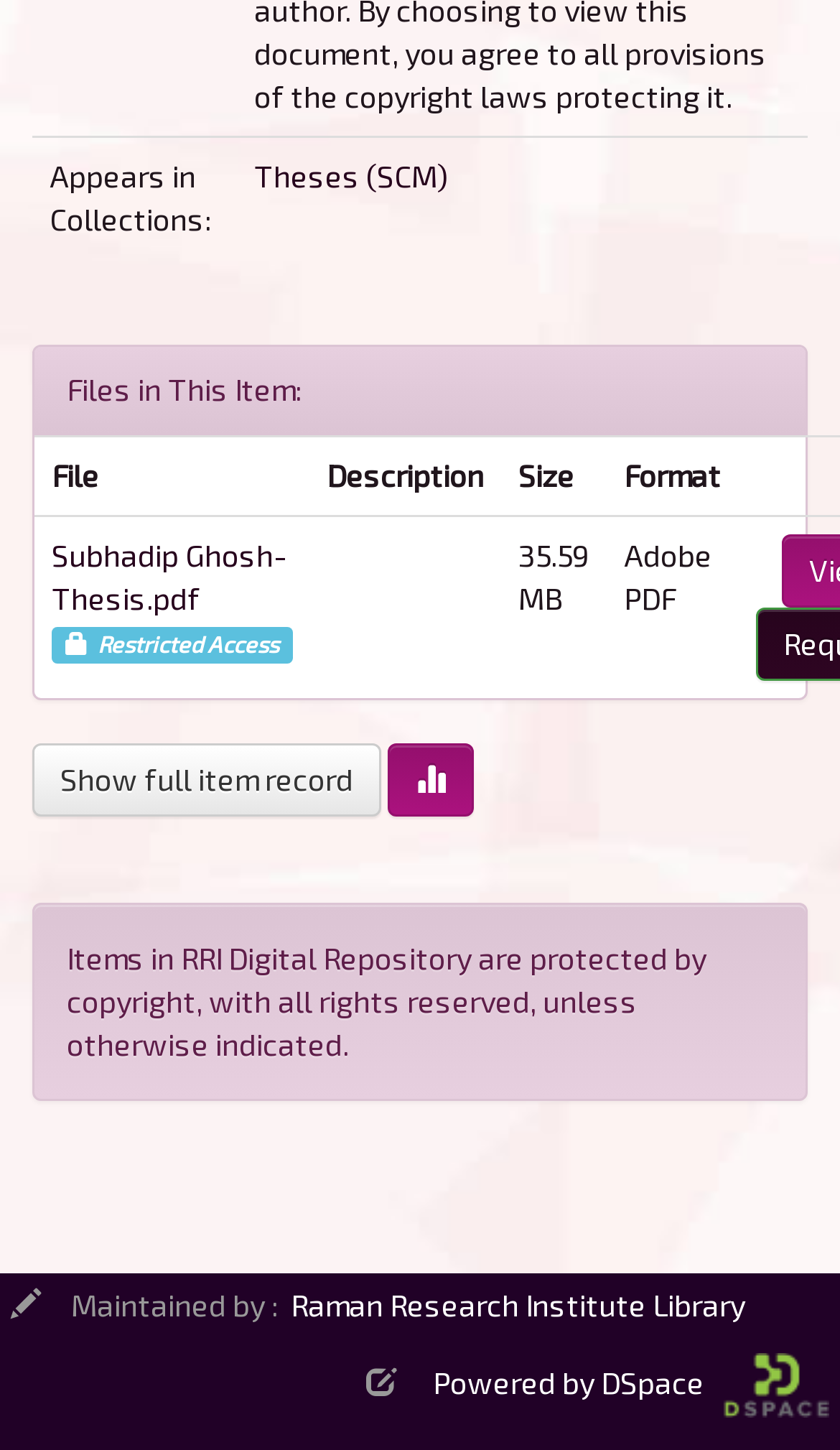Using the provided description: "Show full item record", find the bounding box coordinates of the corresponding UI element. The output should be four float numbers between 0 and 1, in the format [left, top, right, bottom].

[0.038, 0.513, 0.454, 0.563]